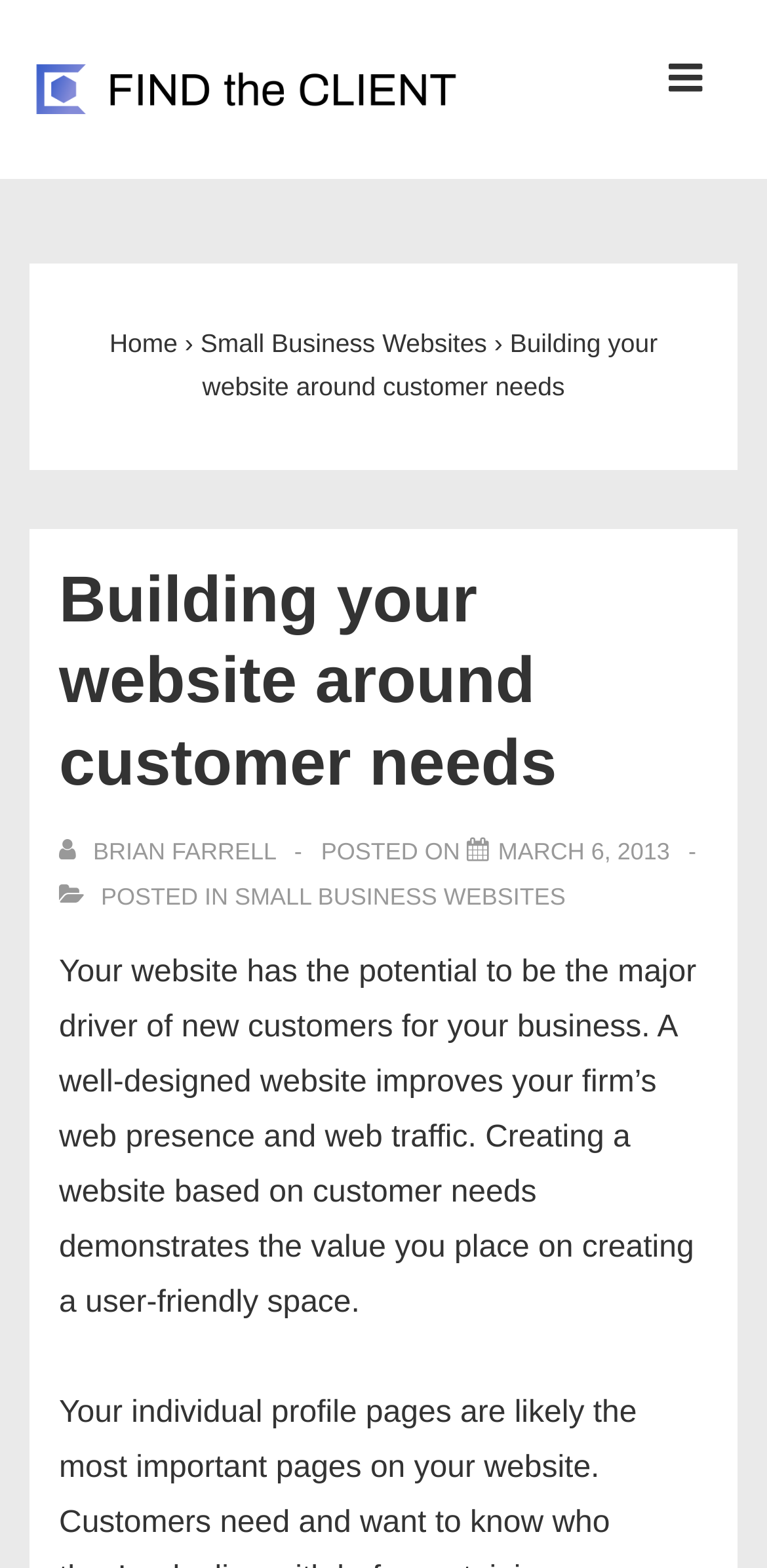Please provide a comprehensive answer to the question based on the screenshot: Who is the author of the post?

The author of the post is identified as Brian Farrell, as indicated by the link 'View all posts by Brian Farrell' and the static text 'BRIAN FARRELL'.